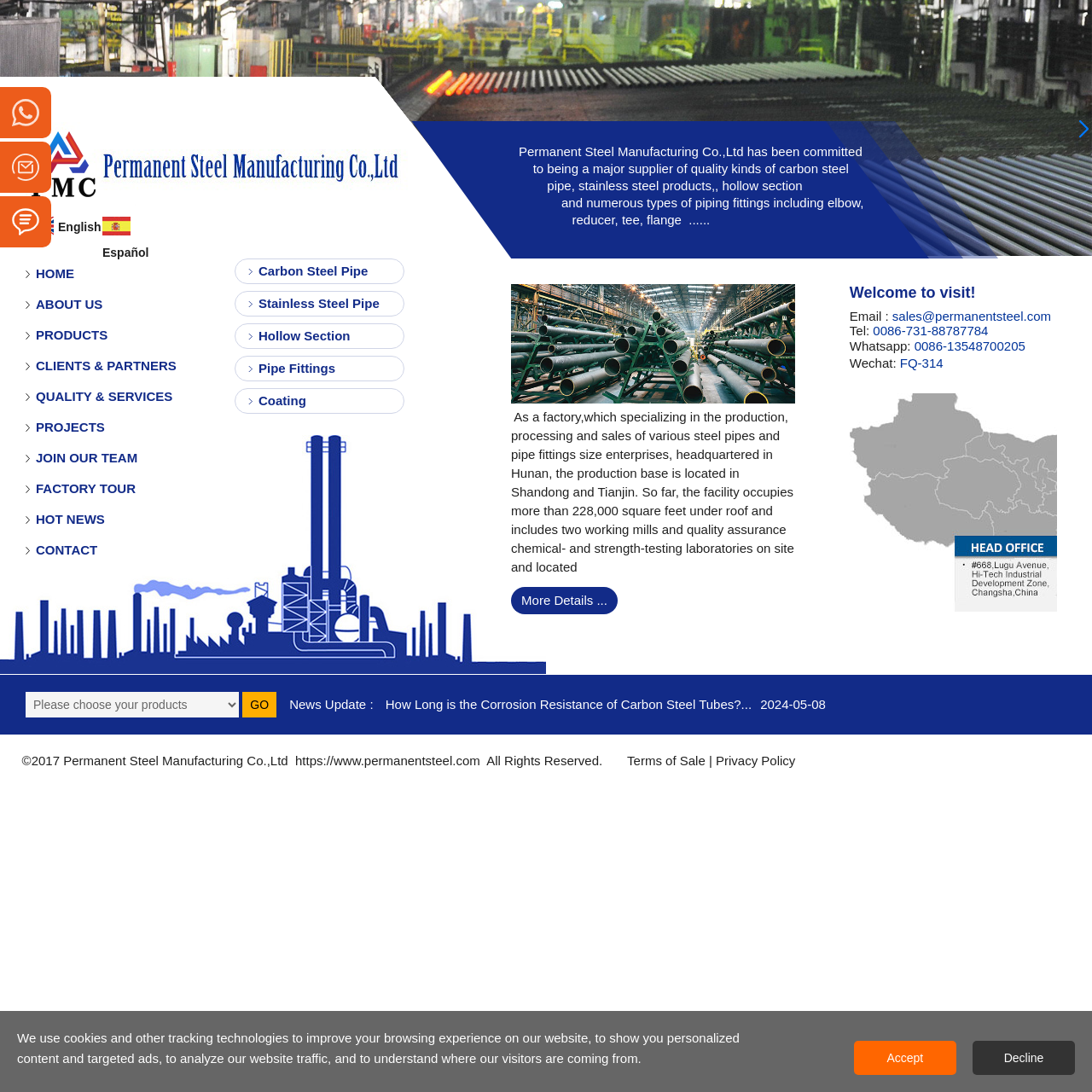Bounding box coordinates are specified in the format (top-left x, top-left y, bottom-right x, bottom-right y). All values are floating point numbers bounded between 0 and 1. Please provide the bounding box coordinate of the region this sentence describes: Fassen wir einmal zusammen:

None